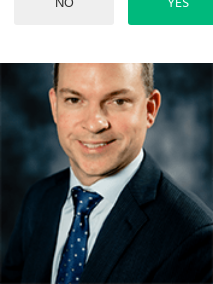Please answer the following question using a single word or phrase: 
What is the color of Jason's tie?

Blue polka-dotted